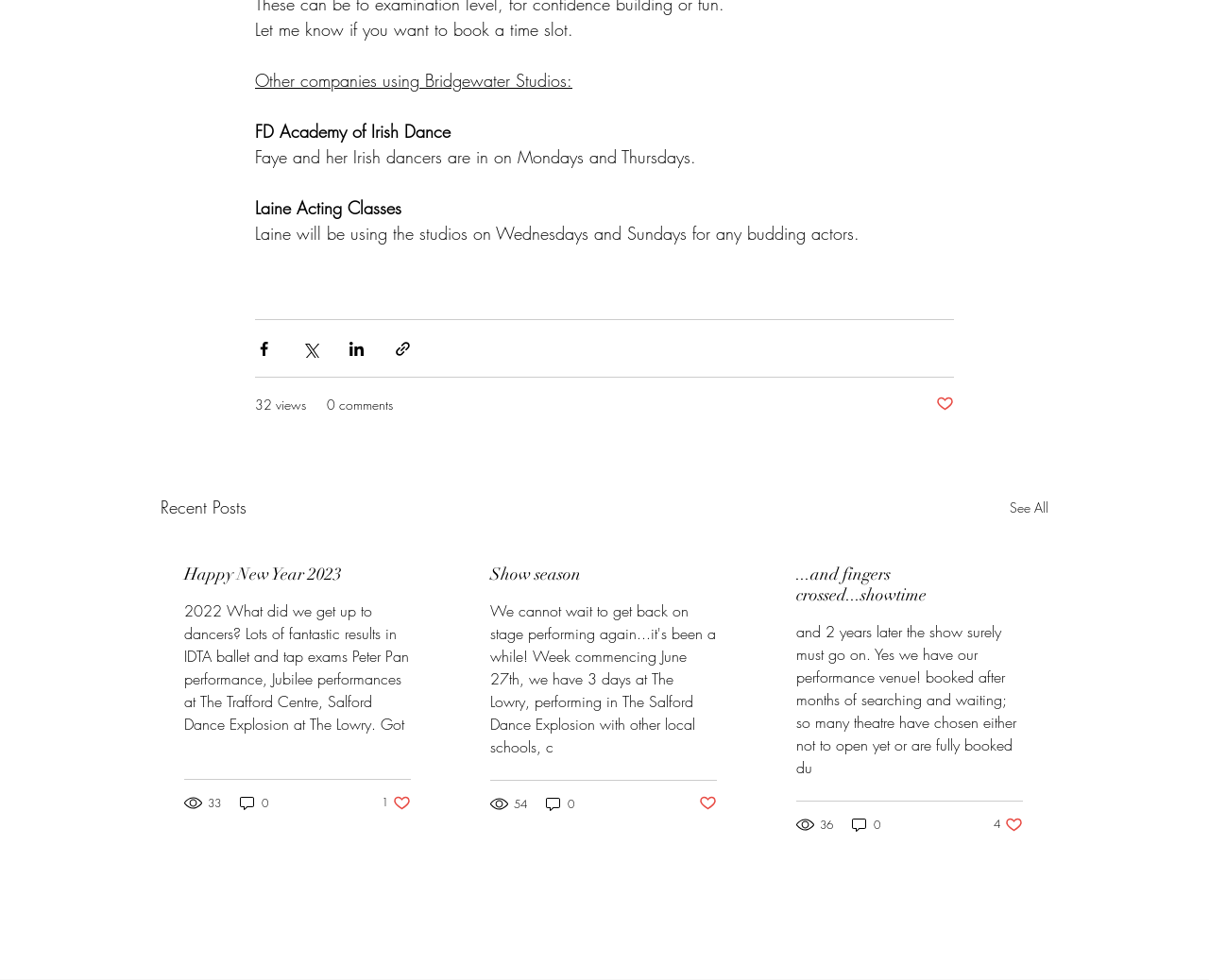Locate the bounding box coordinates of the region to be clicked to comply with the following instruction: "Share via Facebook". The coordinates must be four float numbers between 0 and 1, in the form [left, top, right, bottom].

[0.211, 0.346, 0.226, 0.365]